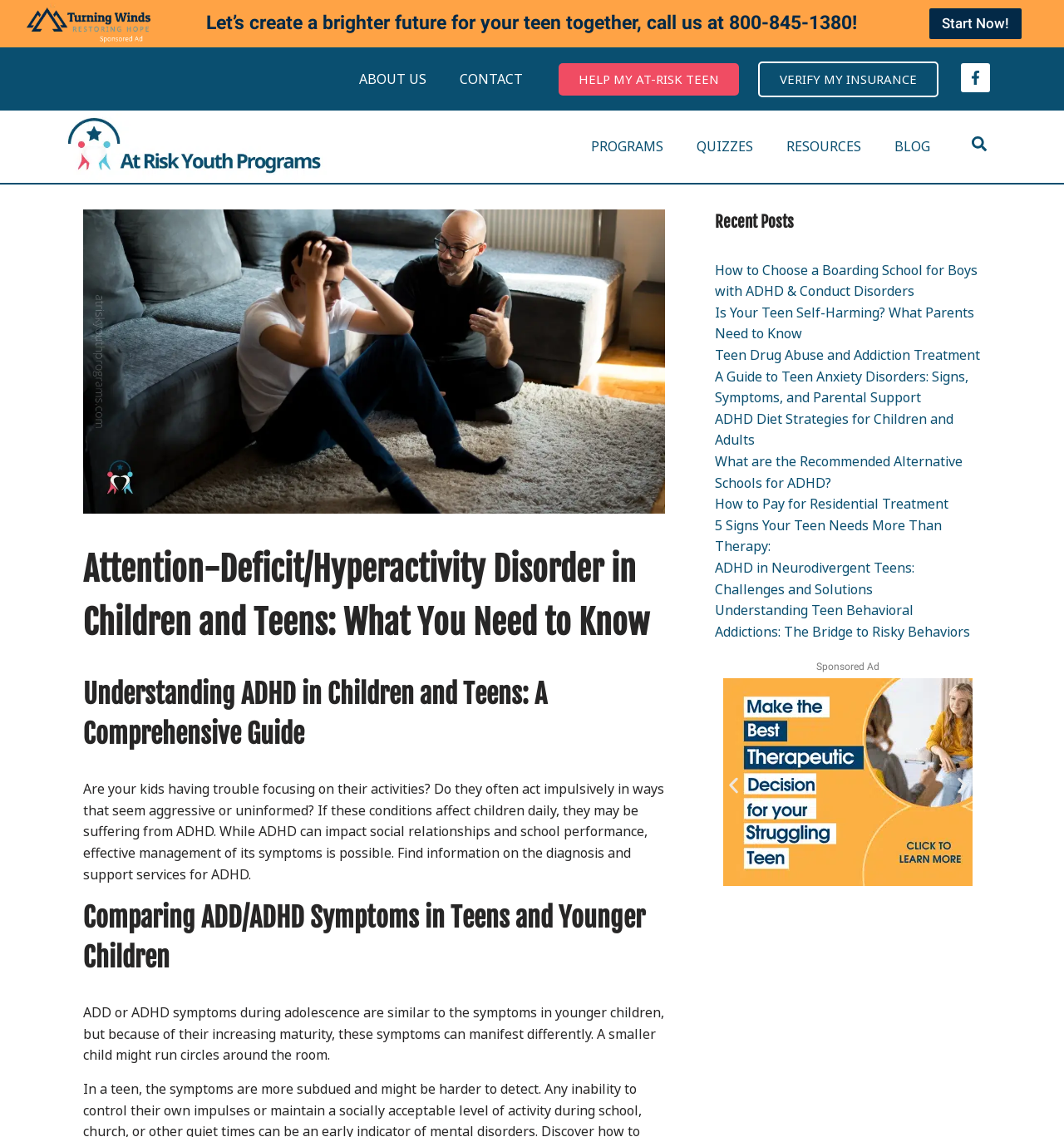Please identify the bounding box coordinates for the region that you need to click to follow this instruction: "View the 'Recent Posts'".

[0.672, 0.184, 0.922, 0.207]